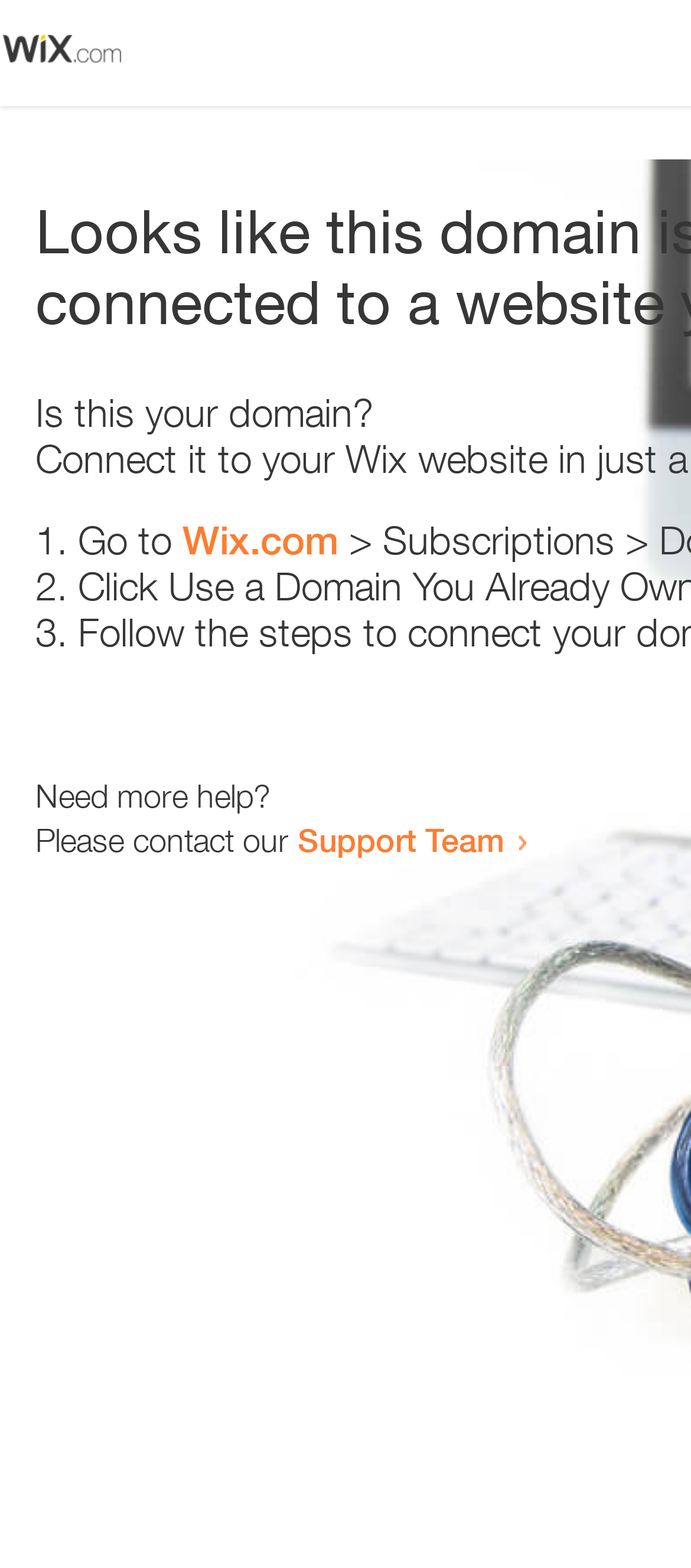Please determine the bounding box of the UI element that matches this description: Support Team. The coordinates should be given as (top-left x, top-left y, bottom-right x, bottom-right y), with all values between 0 and 1.

[0.431, 0.523, 0.731, 0.548]